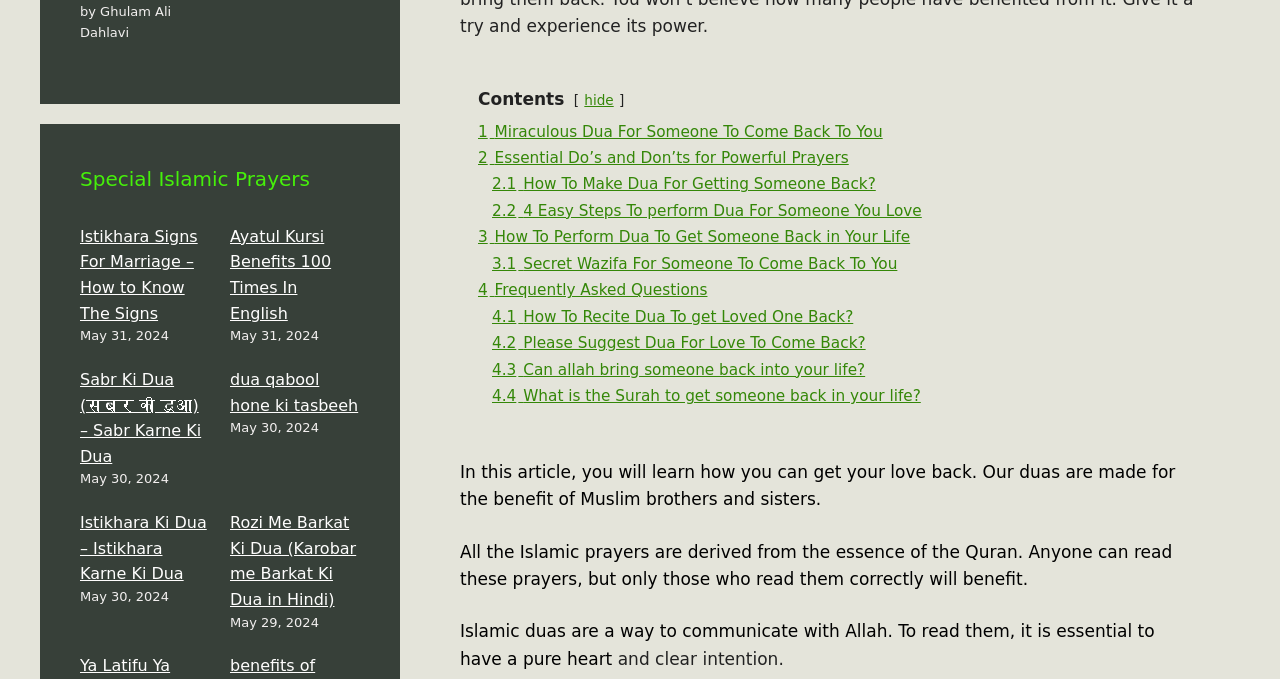Use a single word or phrase to answer the question:
Who is the author of this article?

Ghulam Ali Dahlavi